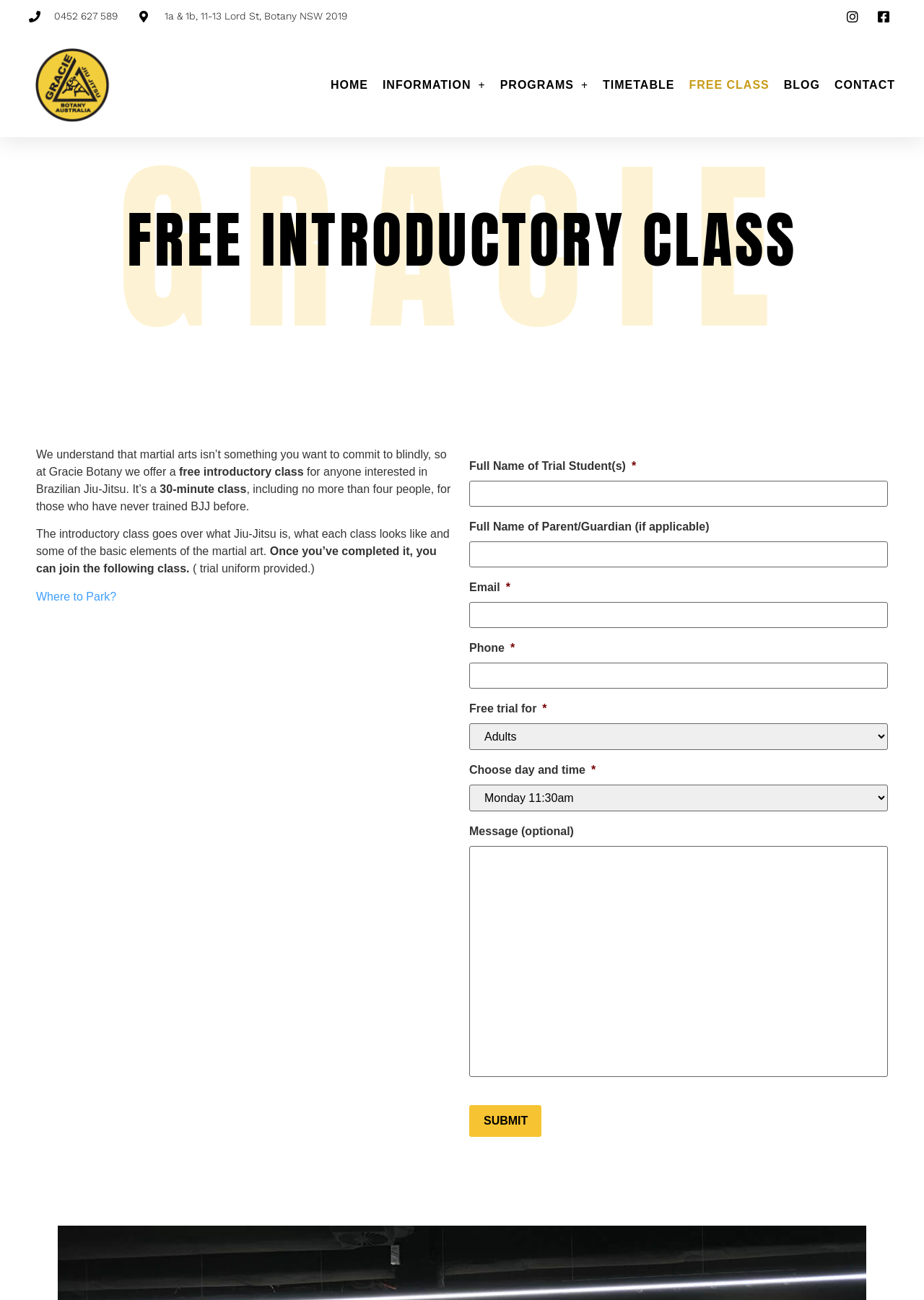Determine the bounding box coordinates of the clickable region to carry out the instruction: "Click the 'Submit' button".

[0.508, 0.85, 0.586, 0.875]